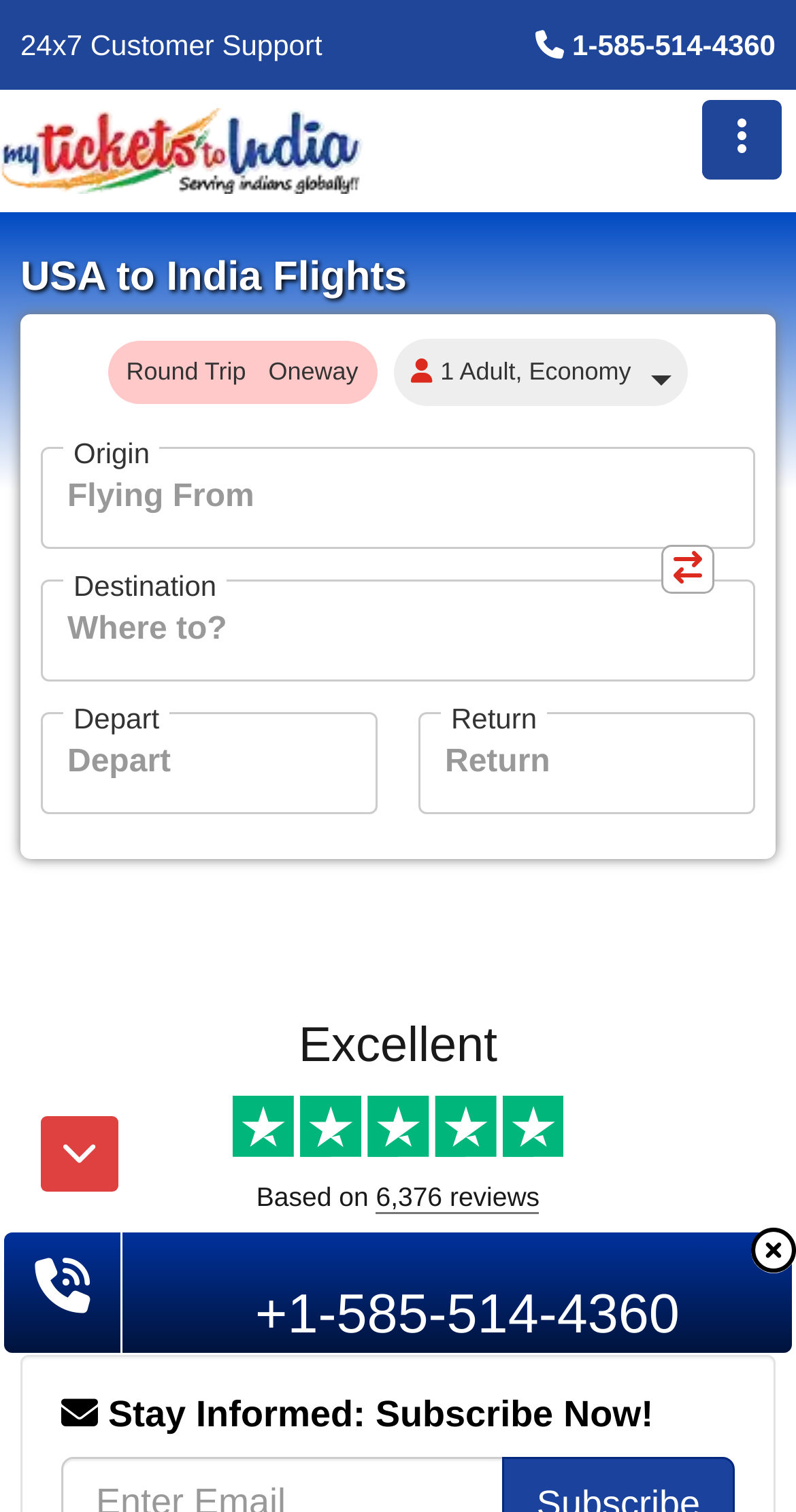What is the default trip type?
Look at the screenshot and give a one-word or phrase answer.

Round Trip